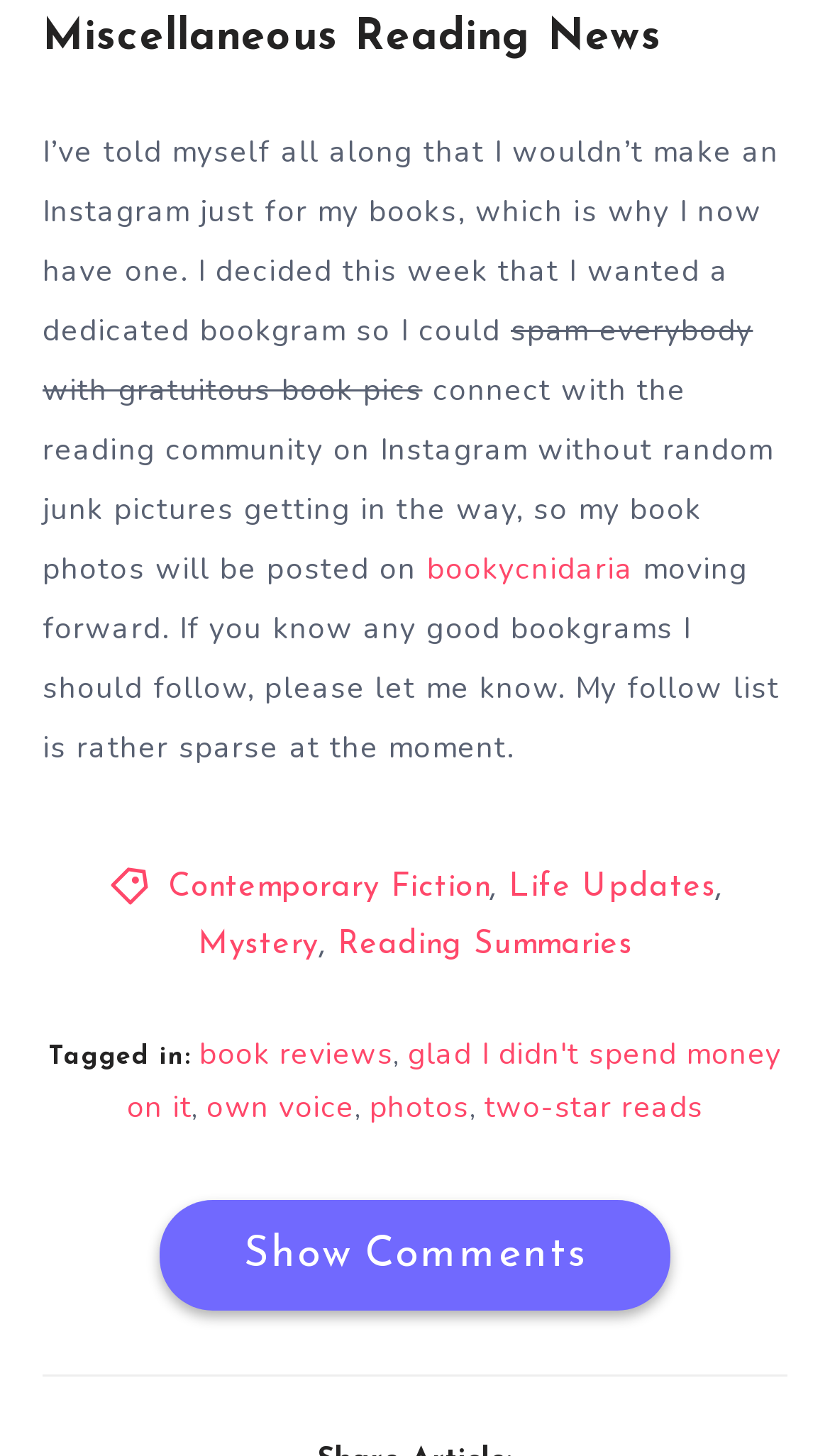Determine the bounding box coordinates of the element that should be clicked to execute the following command: "View the image".

[0.129, 0.594, 0.181, 0.623]